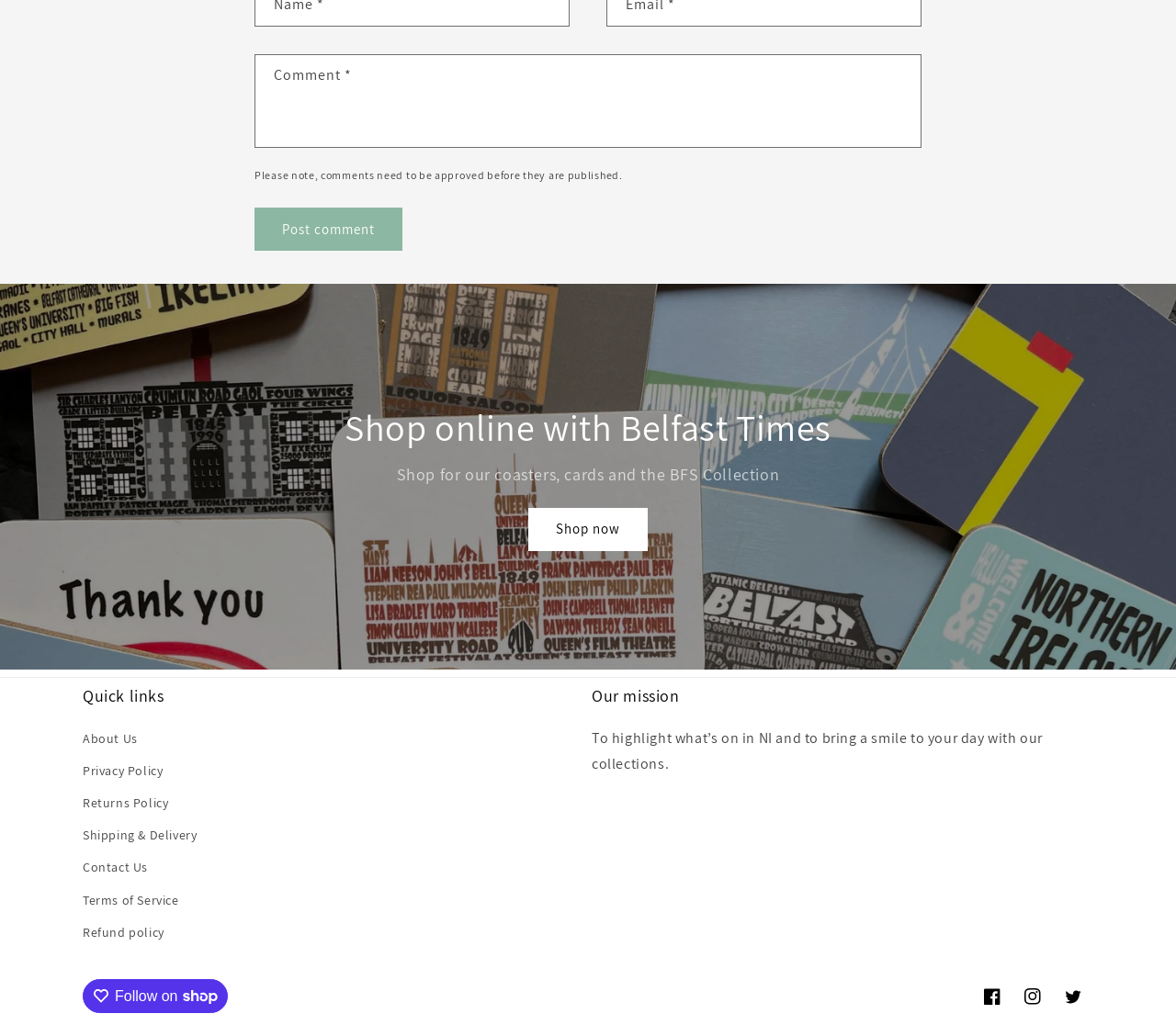Given the element description "Shipping & Delivery" in the screenshot, predict the bounding box coordinates of that UI element.

[0.07, 0.799, 0.168, 0.831]